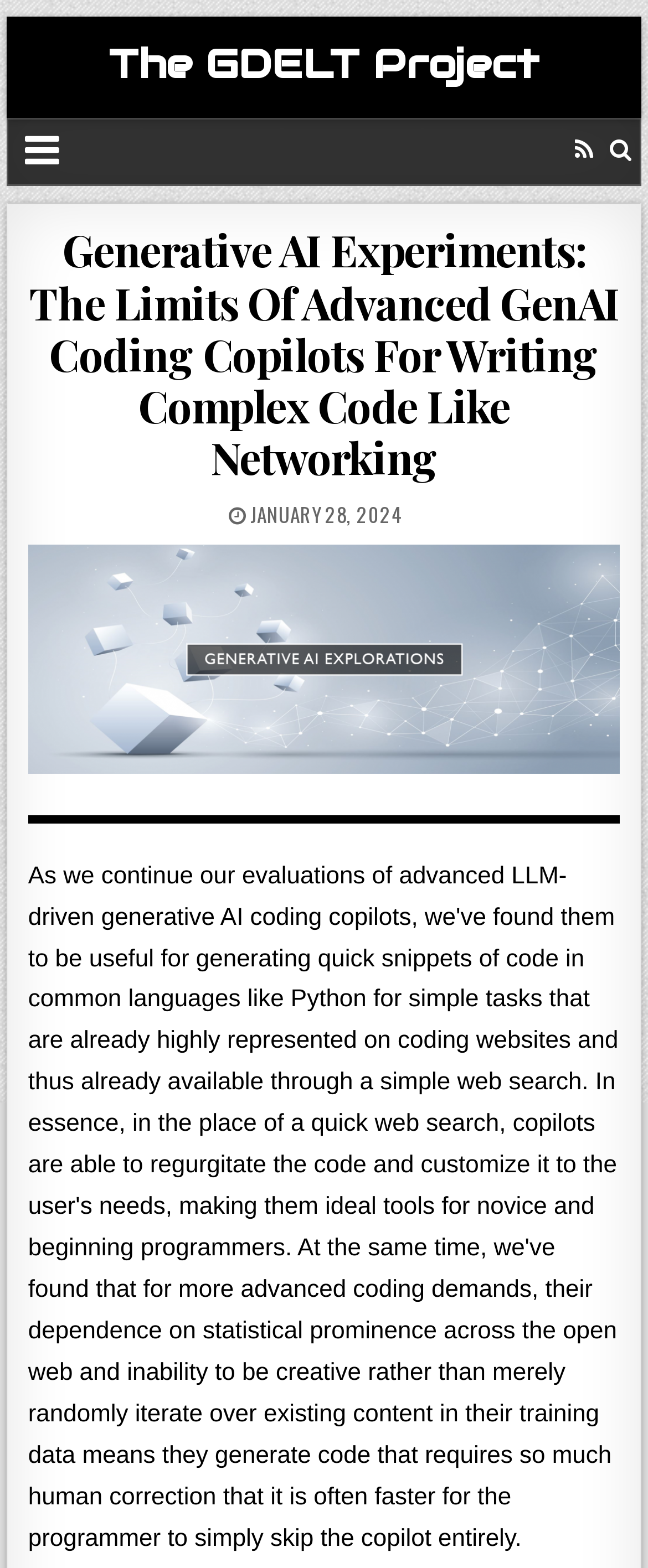Using the webpage screenshot and the element description Add to quote, determine the bounding box coordinates. Specify the coordinates in the format (top-left x, top-left y, bottom-right x, bottom-right y) with values ranging from 0 to 1.

None